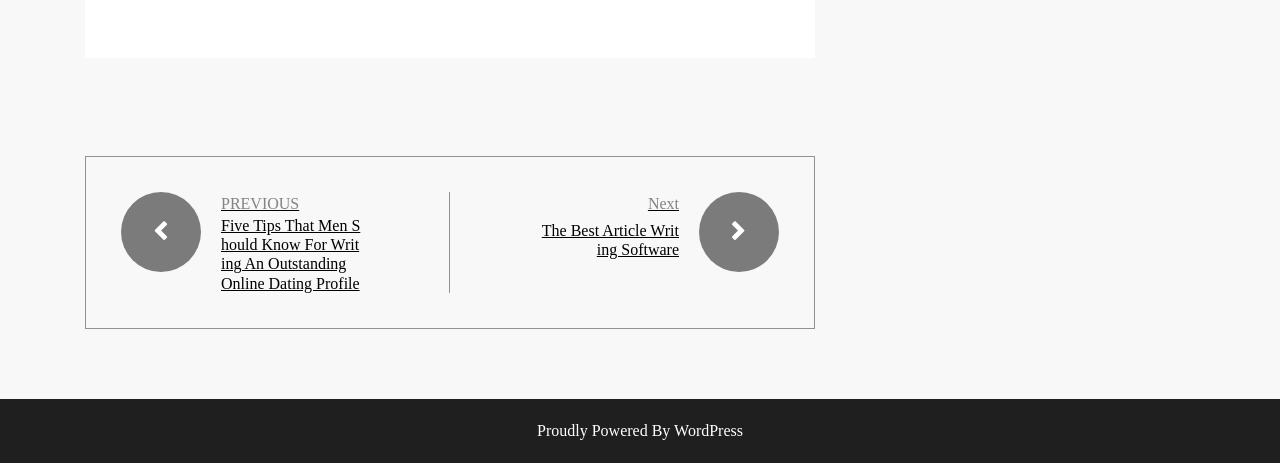Please give a concise answer to this question using a single word or phrase: 
How many navigation links are there?

3